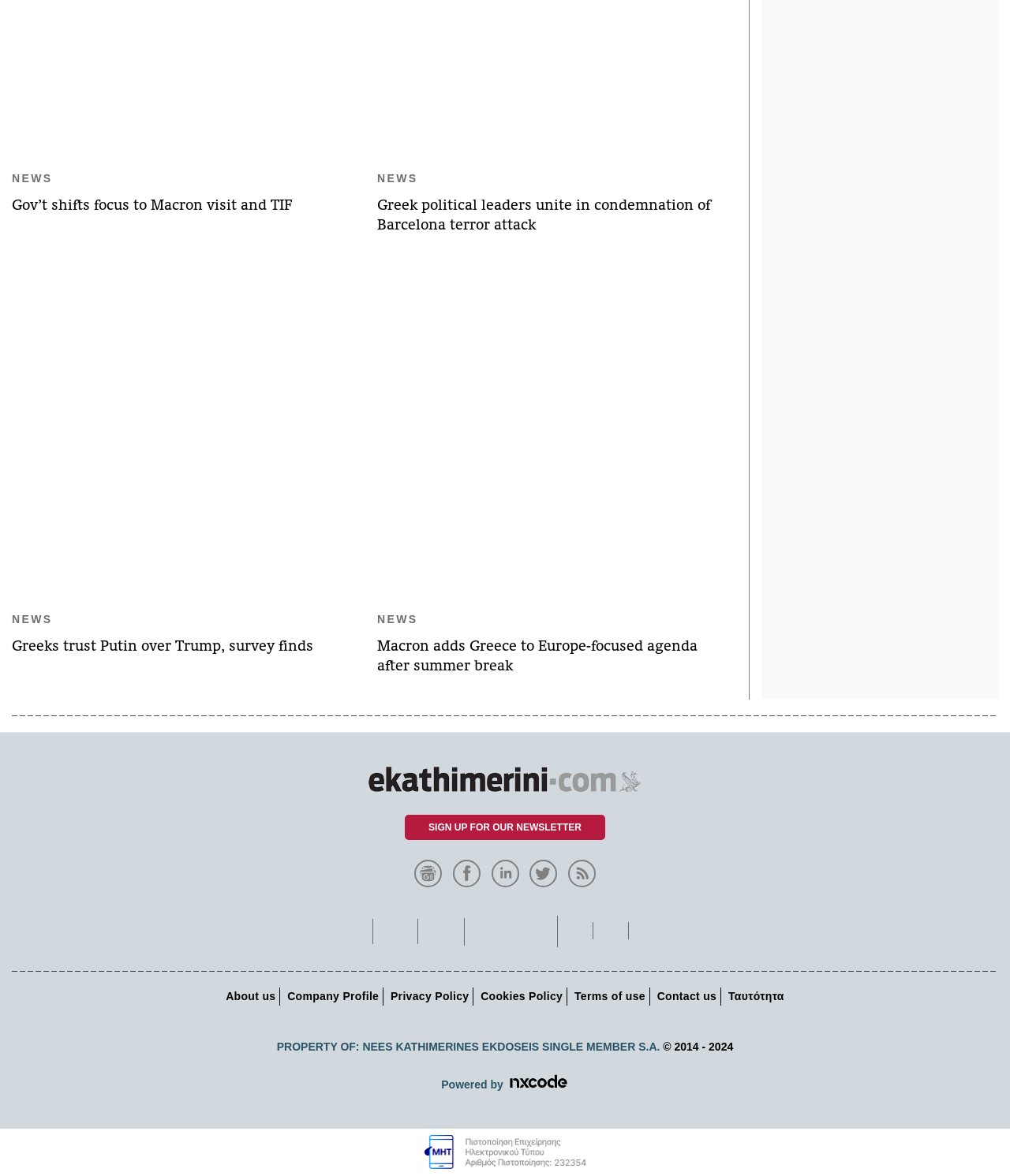Please identify the bounding box coordinates of the element on the webpage that should be clicked to follow this instruction: "Read news about Gov’t shifts focus to Macron visit and TIF". The bounding box coordinates should be given as four float numbers between 0 and 1, formatted as [left, top, right, bottom].

[0.012, 0.167, 0.289, 0.182]